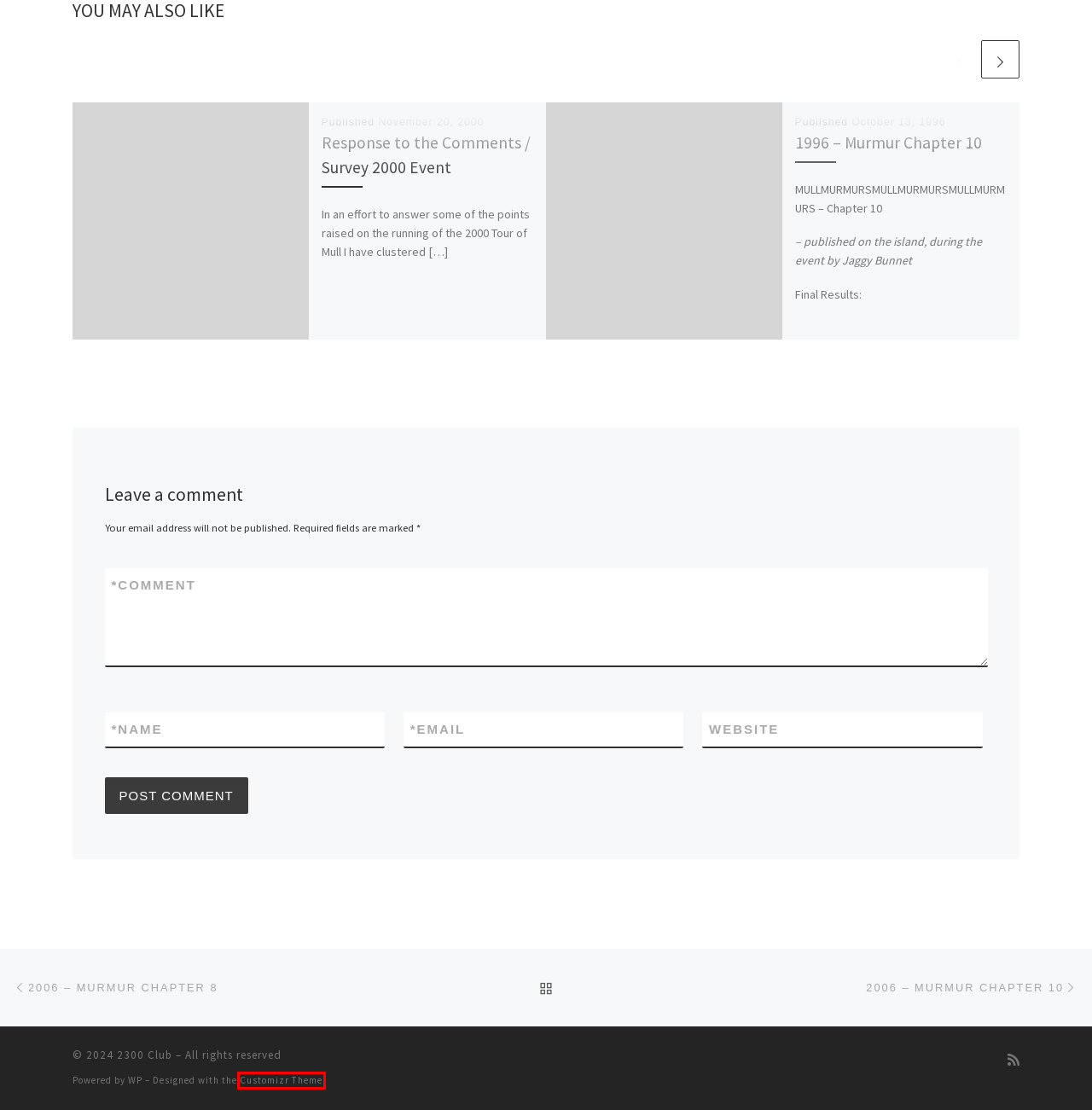Look at the screenshot of a webpage, where a red bounding box highlights an element. Select the best description that matches the new webpage after clicking the highlighted element. Here are the candidates:
A. The “Tour of Mull” – 2300 Club
B. Customizr WordPress Theme | Press Customizr
C. 2009 Clothing (STILL) Available to Order – 2300 Club
D. Response to the Comments / Survey 2000 Event – 2300 Club
E. 2006 – Murmur Chapter 8 – 2300 Club
F. 2300 Club – Originators of UK closed road motorsport
G. 2006 – Murmur Chapter 10 – 2300 Club
H. 1996 – Murmur Chapter 10 – 2300 Club

B